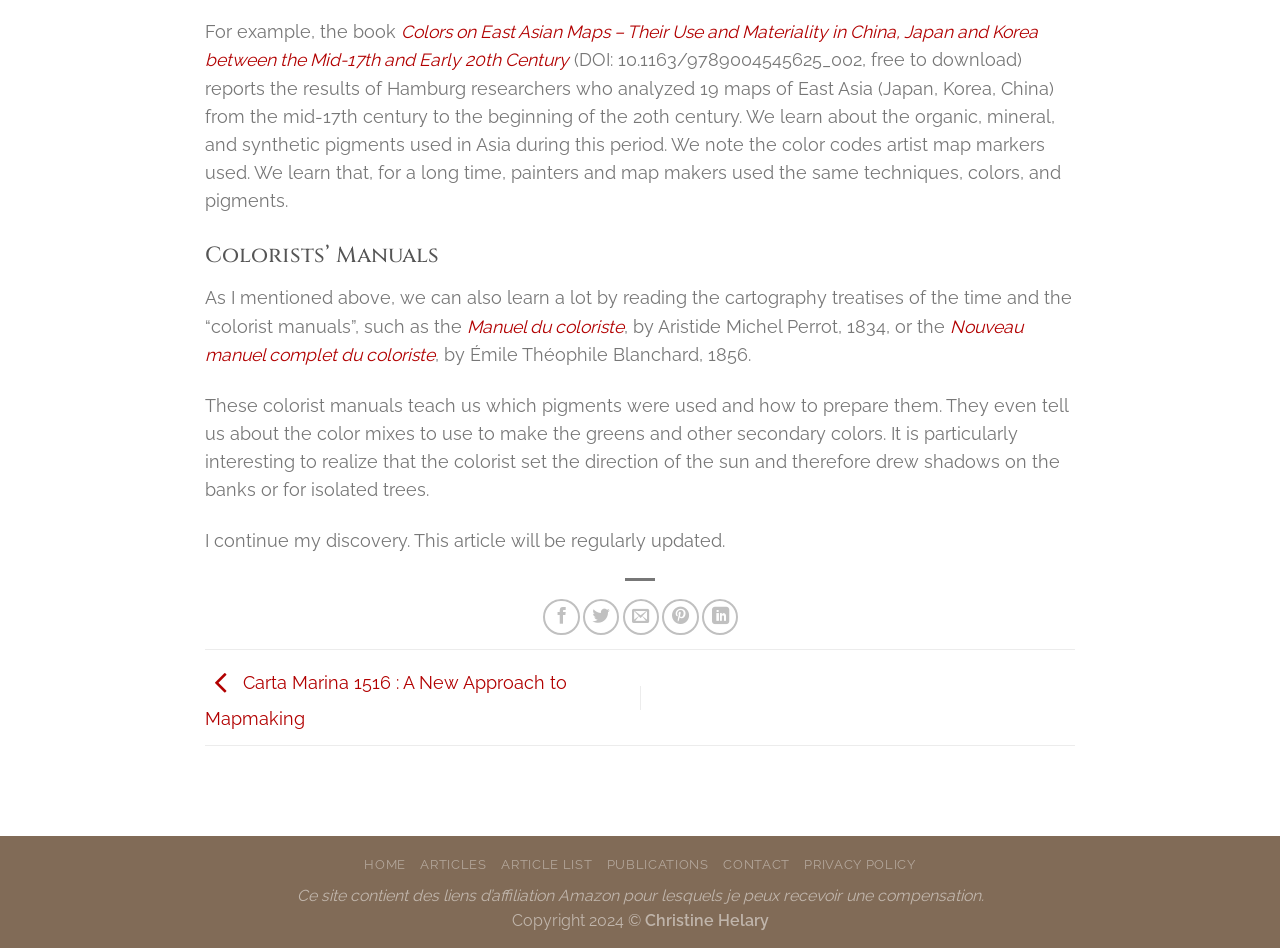Please mark the bounding box coordinates of the area that should be clicked to carry out the instruction: "Share on Facebook".

[0.424, 0.632, 0.453, 0.67]